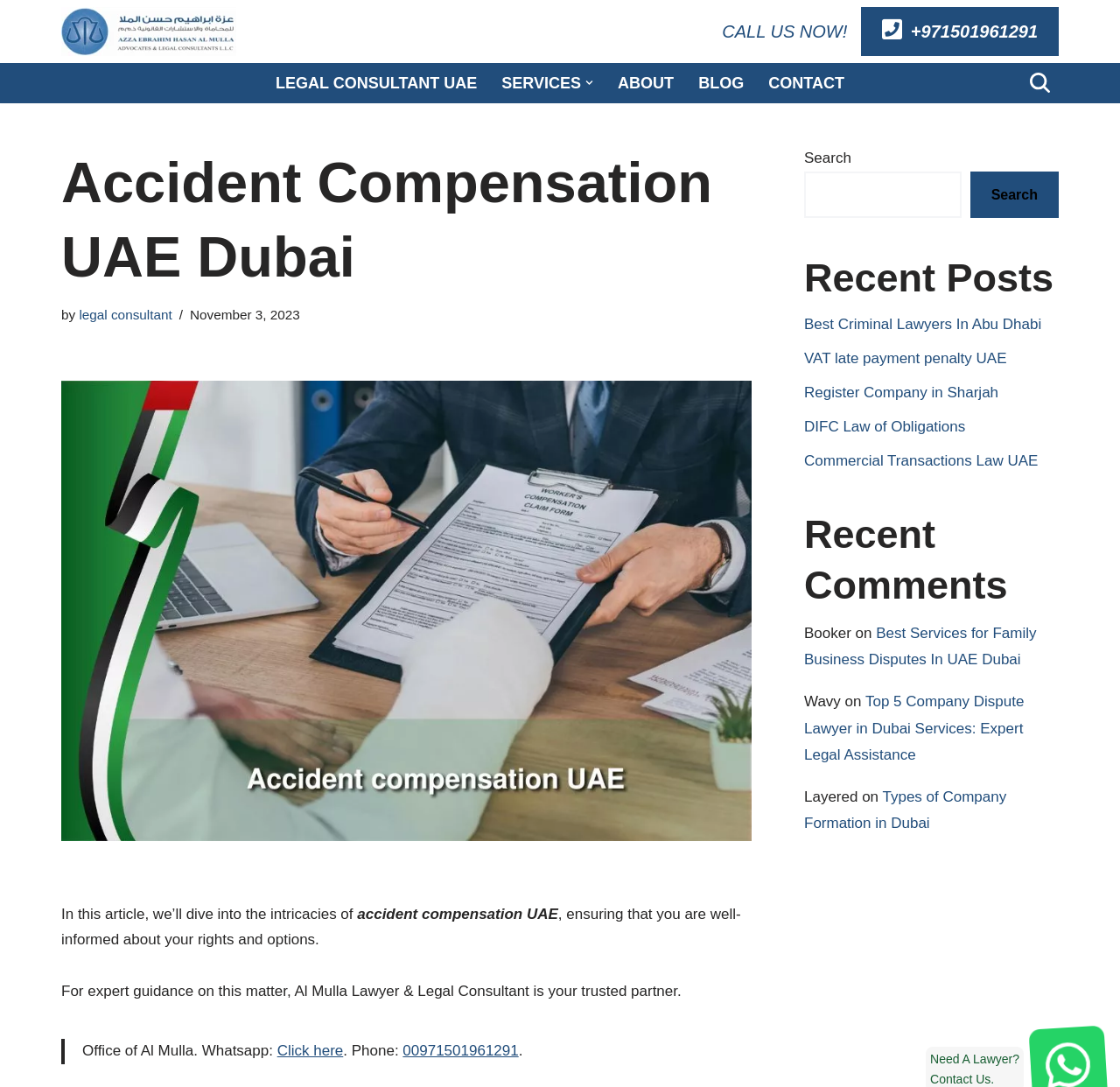Bounding box coordinates are given in the format (top-left x, top-left y, bottom-right x, bottom-right y). All values should be floating point numbers between 0 and 1. Provide the bounding box coordinate for the UI element described as: CALL US NOW! +971501961291

[0.645, 0.023, 0.945, 0.038]